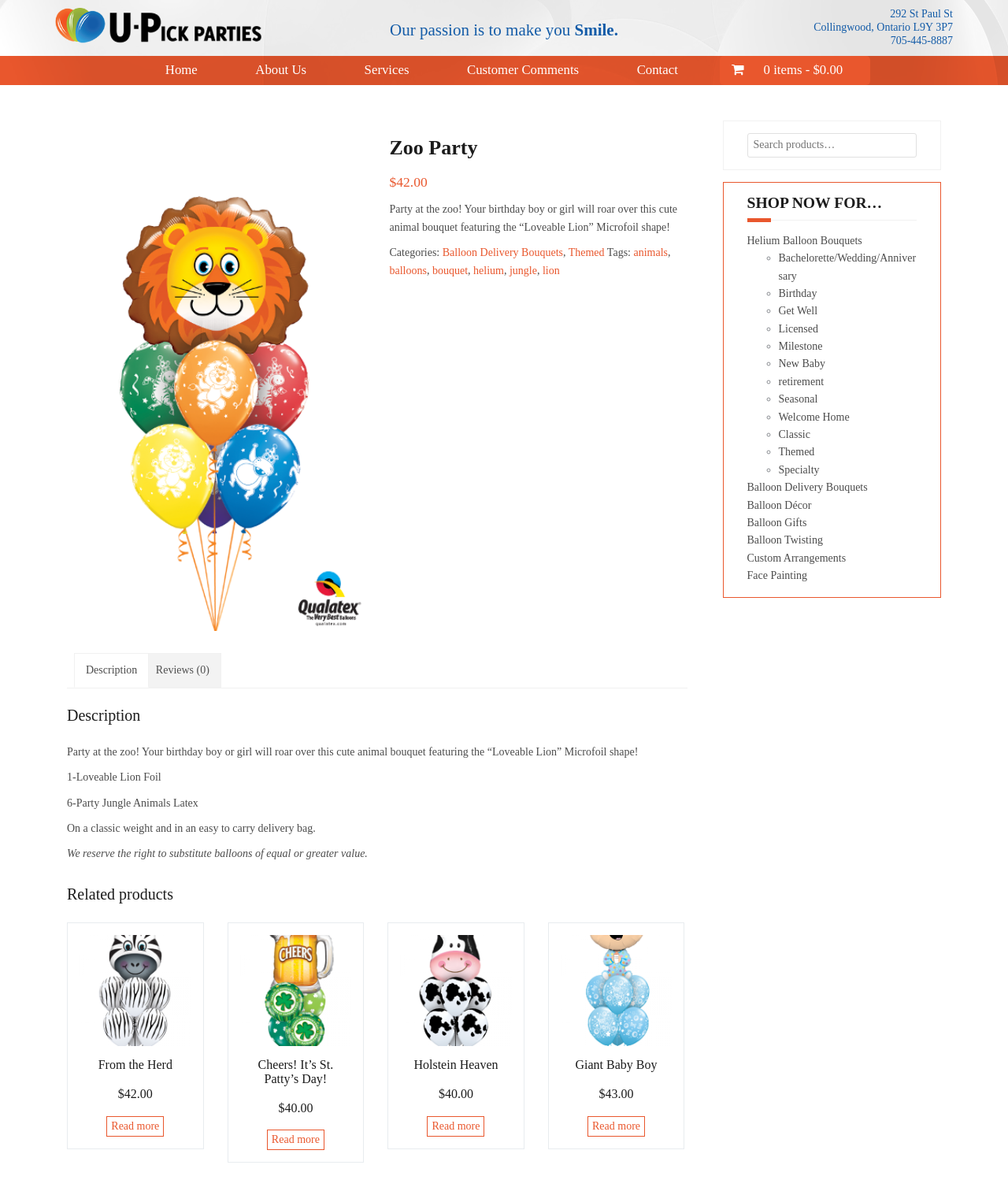Utilize the information from the image to answer the question in detail:
What is the price of the 'Zoo Party' bouquet?

The price of the 'Zoo Party' bouquet can be found in the product description section, where it is listed as '$42.00'.